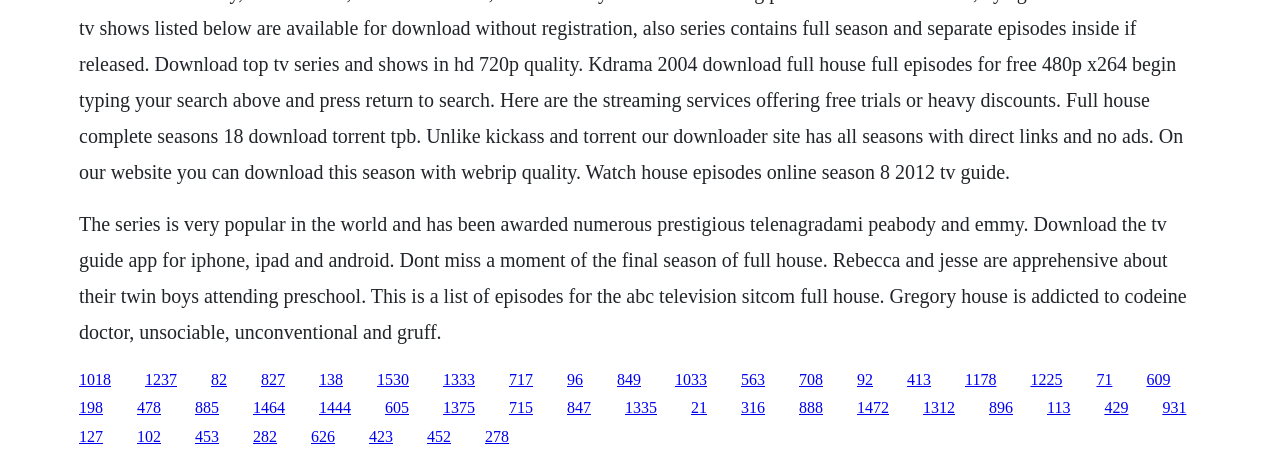Please determine the bounding box coordinates of the clickable area required to carry out the following instruction: "Search in the textbox". The coordinates must be four float numbers between 0 and 1, represented as [left, top, right, bottom].

None